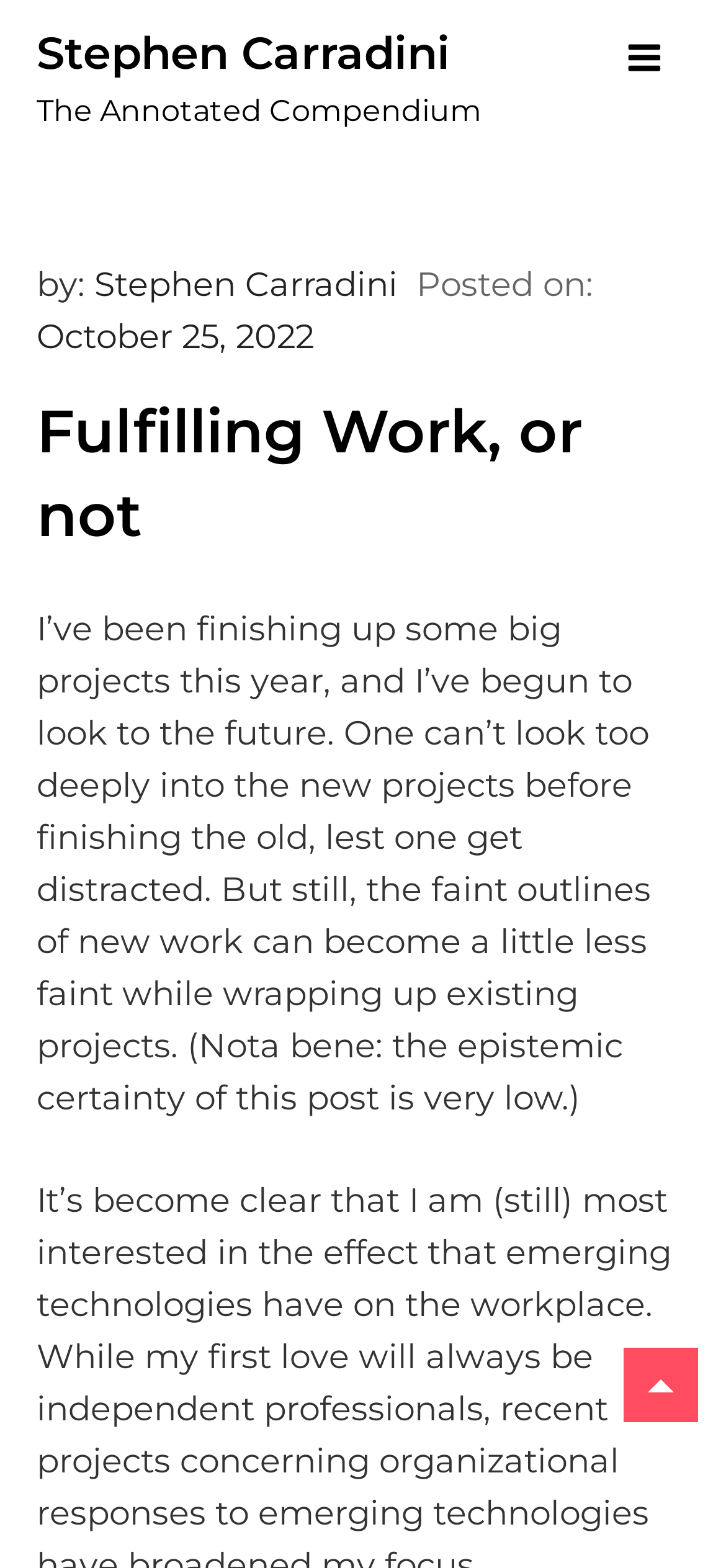Extract the bounding box coordinates of the UI element described: "October 25, 2022". Provide the coordinates in the format [left, top, right, bottom] with values ranging from 0 to 1.

[0.05, 0.202, 0.432, 0.228]